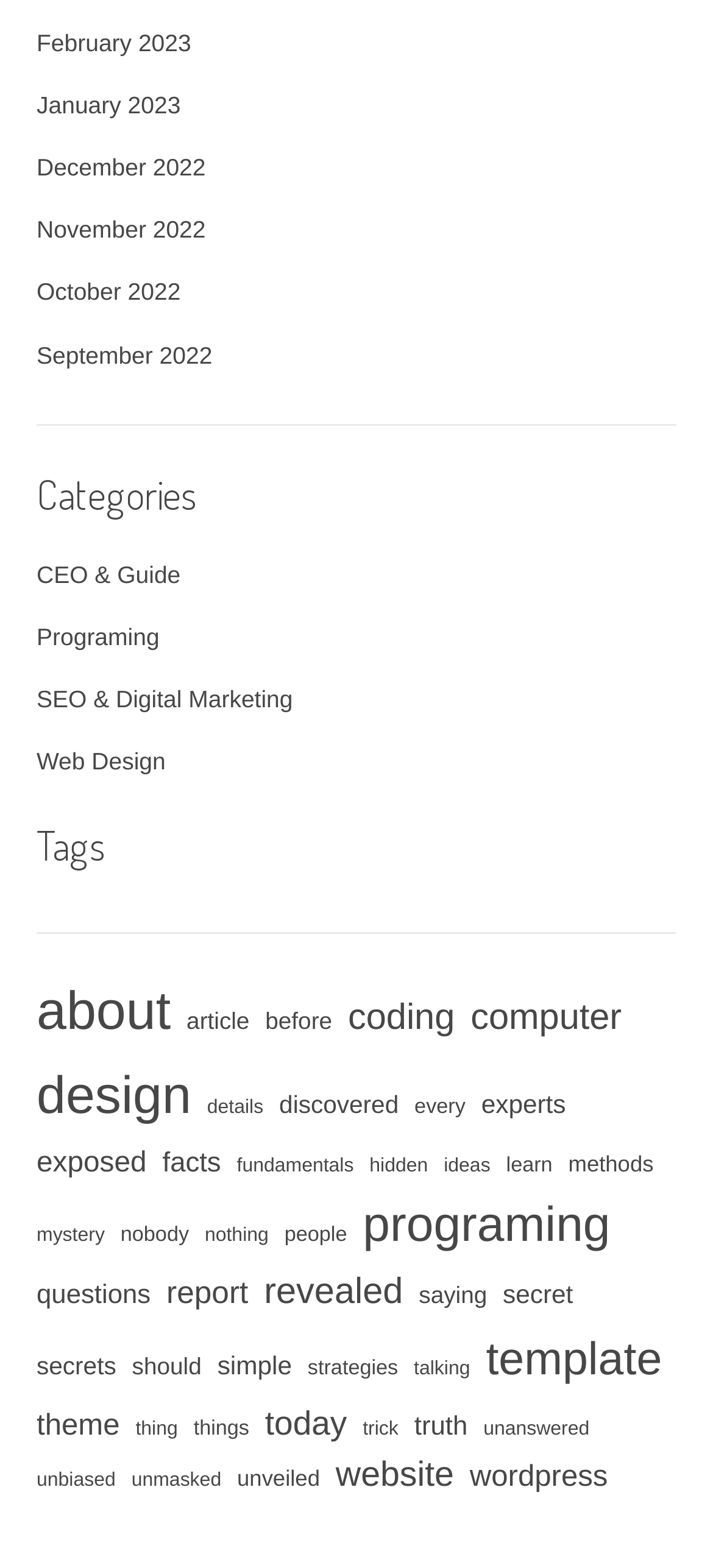Answer the question in one word or a short phrase:
What is the name of the first month listed on this webpage?

February 2023